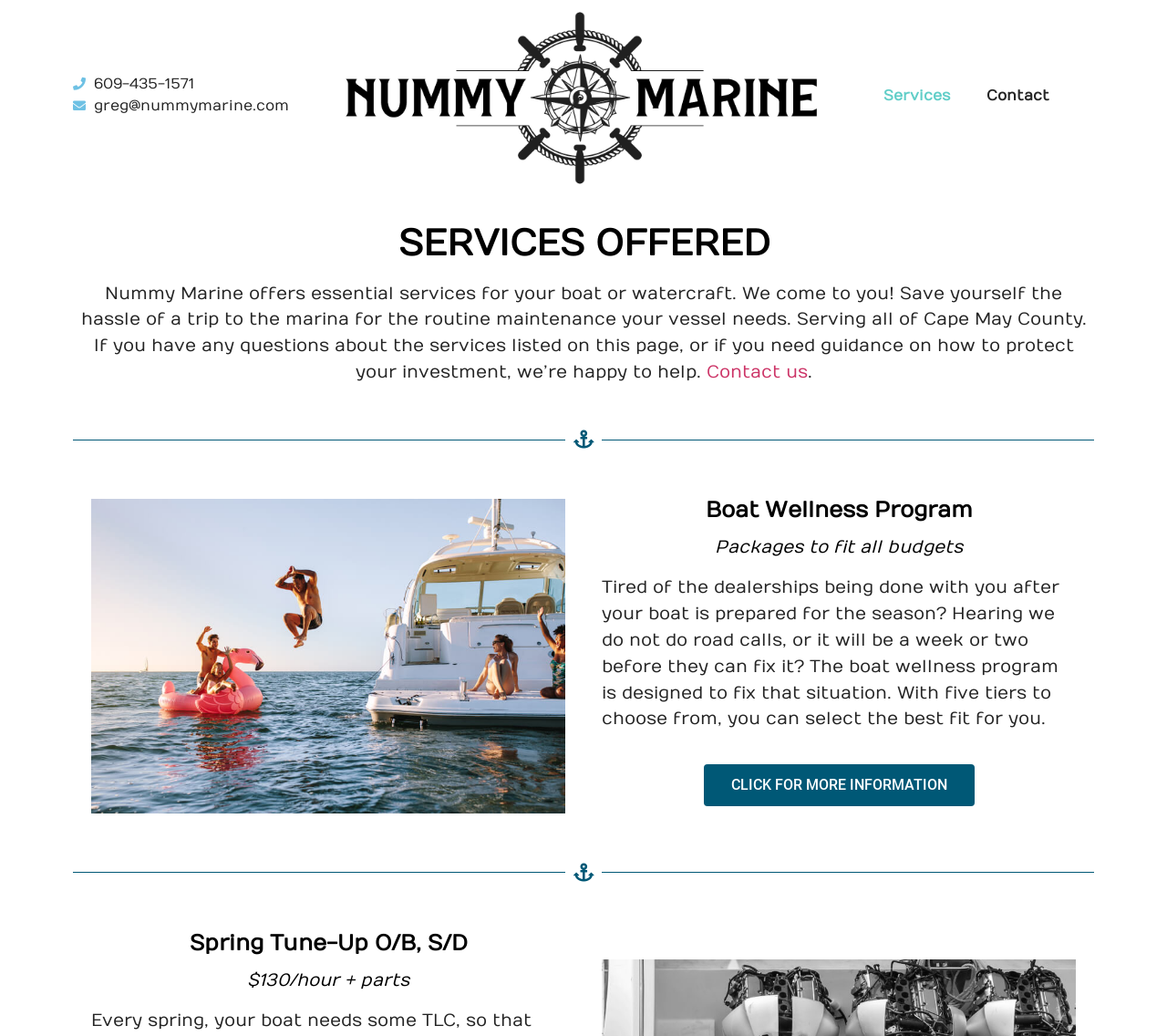Identify the bounding box for the described UI element: "609-435-1571".

[0.062, 0.07, 0.27, 0.091]